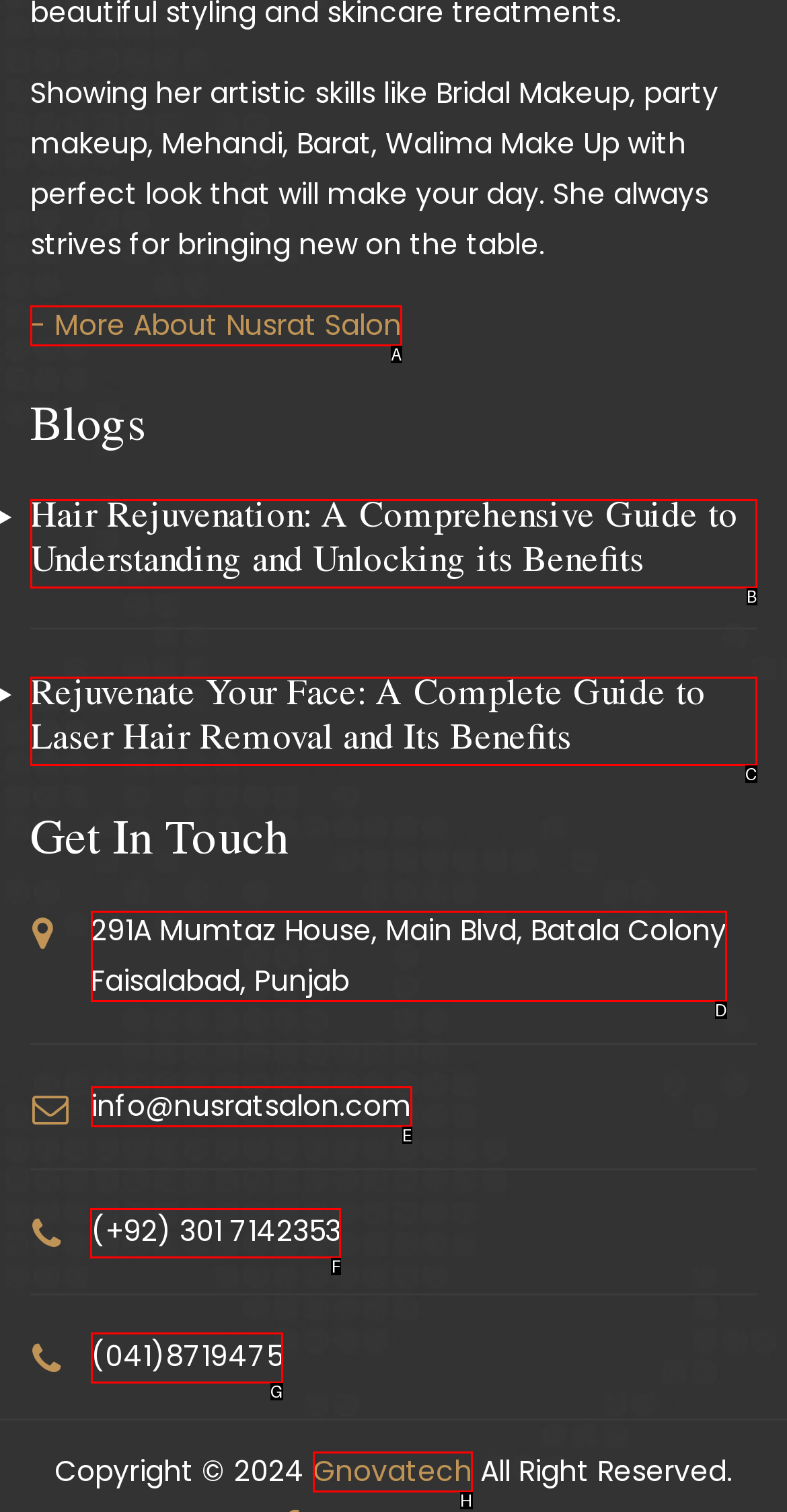Indicate the HTML element that should be clicked to perform the task: Call the salon using phone number Reply with the letter corresponding to the chosen option.

F